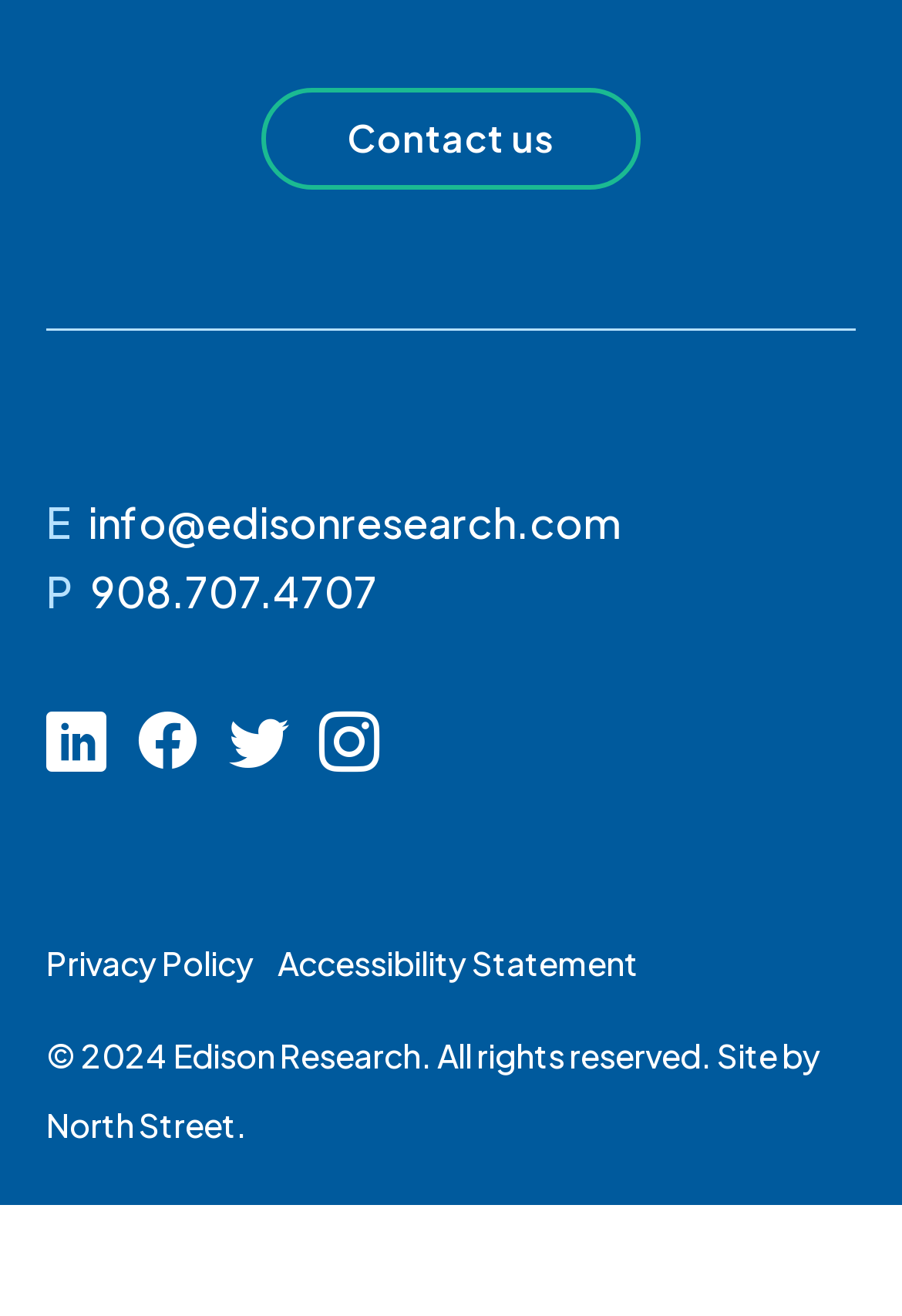Given the element description, predict the bounding box coordinates in the format (top-left x, top-left y, bottom-right x, bottom-right y). Make sure all values are between 0 and 1. Here is the element description: Contact usContact us

[0.29, 0.066, 0.71, 0.143]